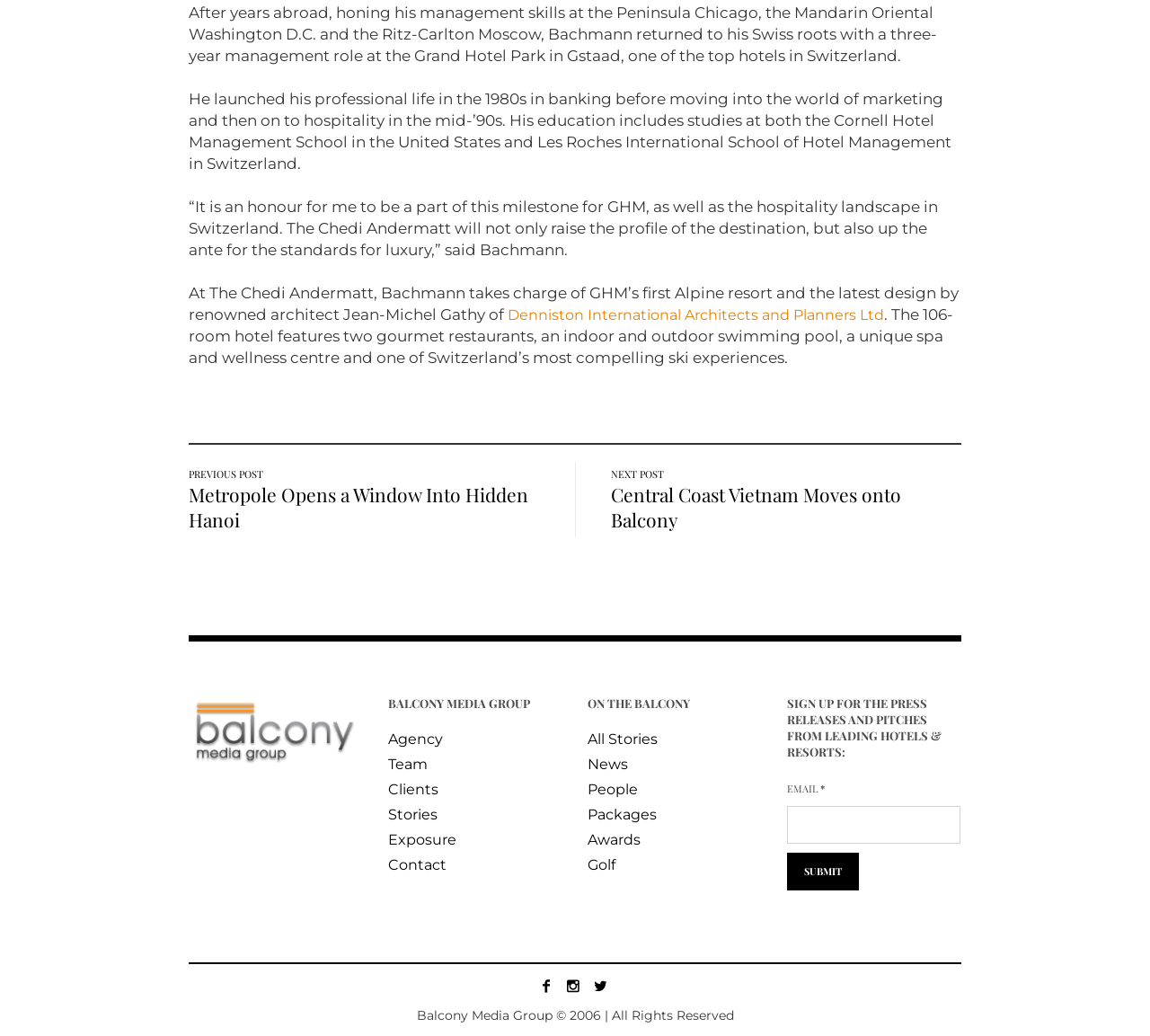Extract the bounding box coordinates of the UI element described: "title="Facebook"". Provide the coordinates in the format [left, top, right, bottom] with values ranging from 0 to 1.

[0.466, 0.941, 0.484, 0.962]